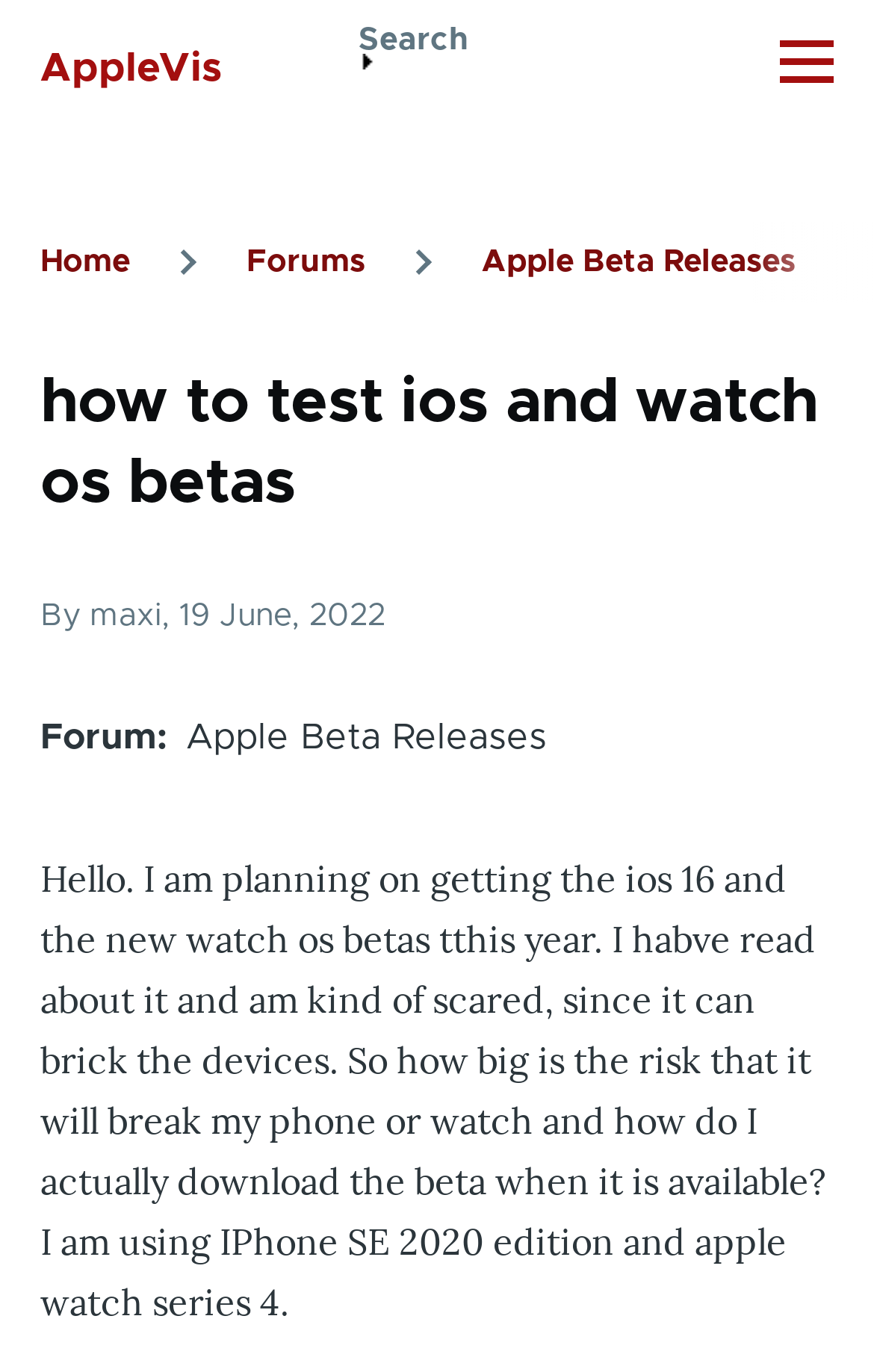Answer the question in a single word or phrase:
What is the author planning to get this year?

iOS 16 and Watch OS betas